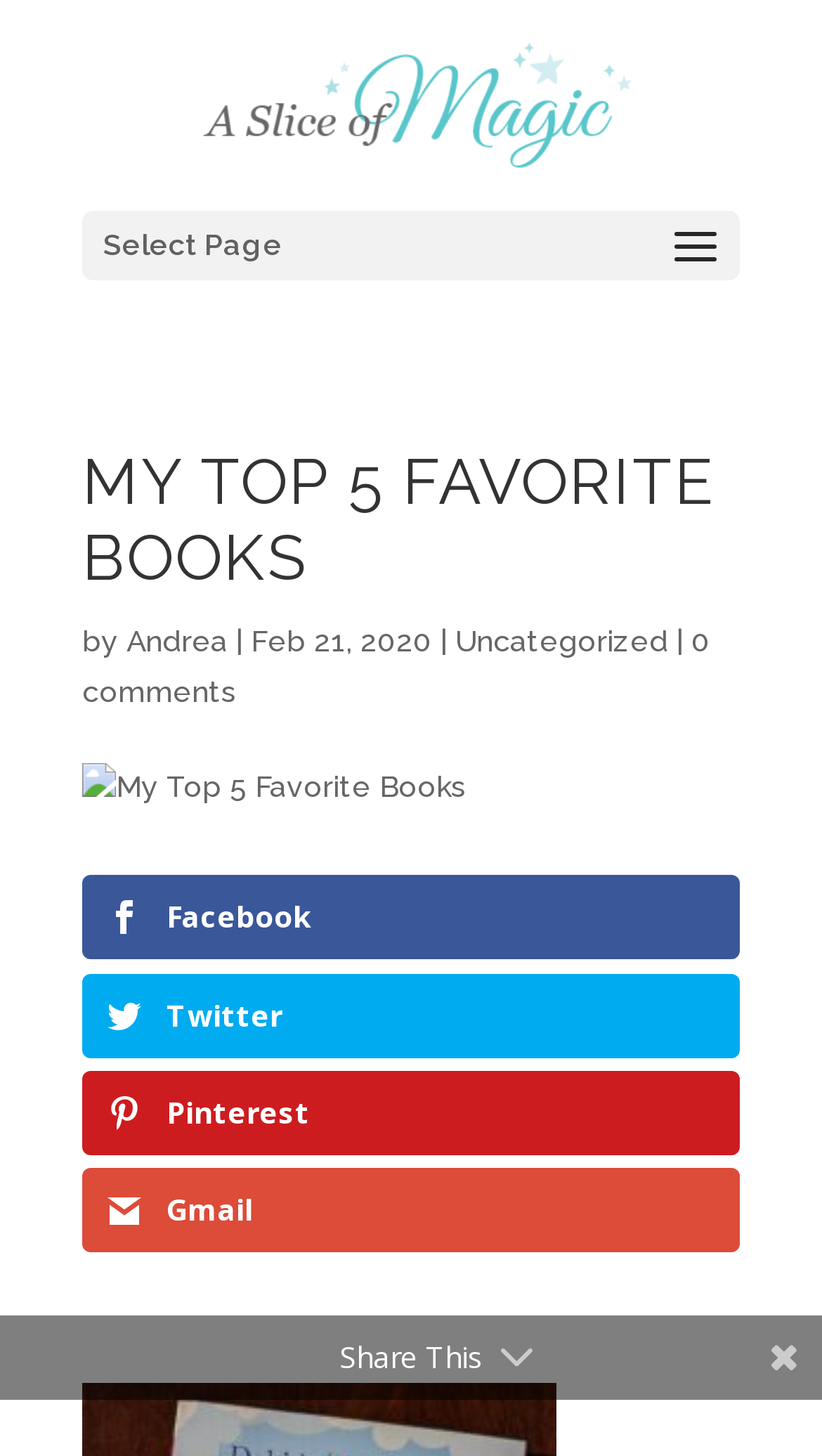Predict the bounding box for the UI component with the following description: "Twitter".

[0.1, 0.668, 0.9, 0.726]